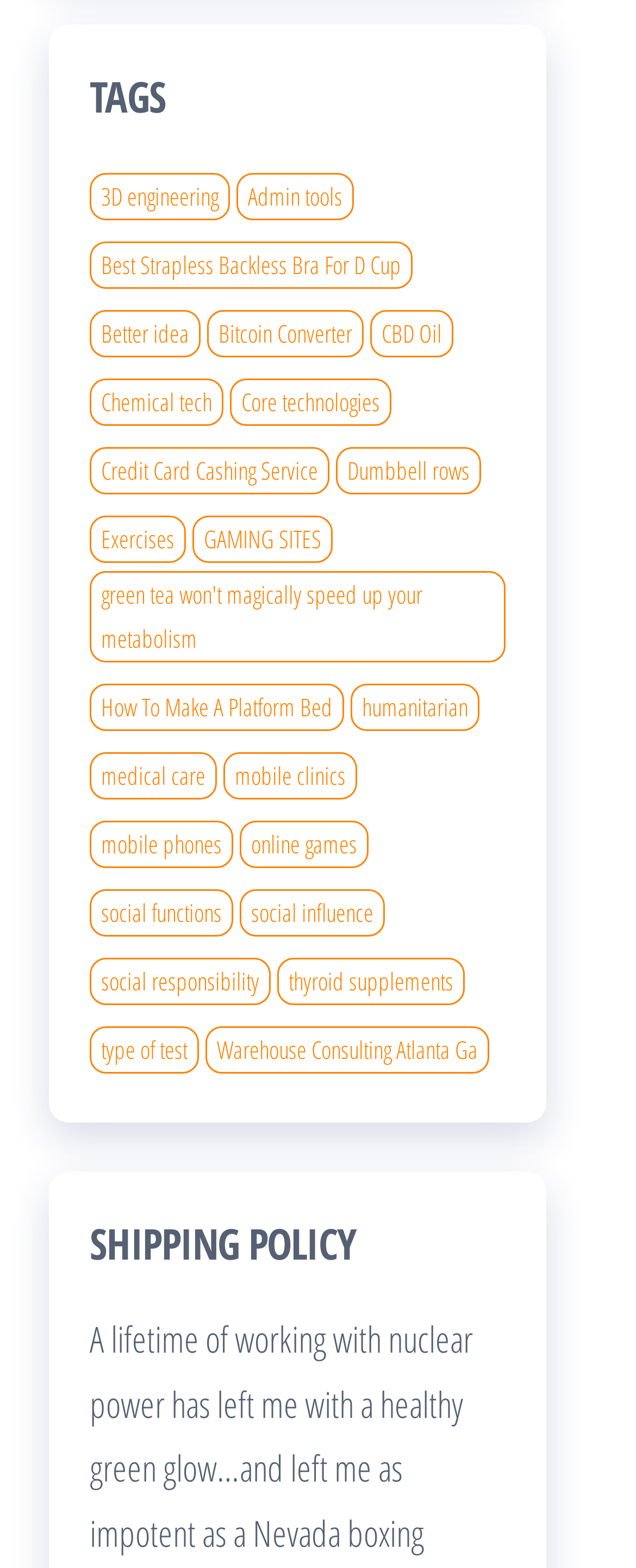Bounding box coordinates must be specified in the format (top-left x, top-left y, bottom-right x, bottom-right y). All values should be floating point numbers between 0 and 1. What are the bounding box coordinates of the UI element described as: Credit Card Cashing Service

[0.141, 0.285, 0.518, 0.315]